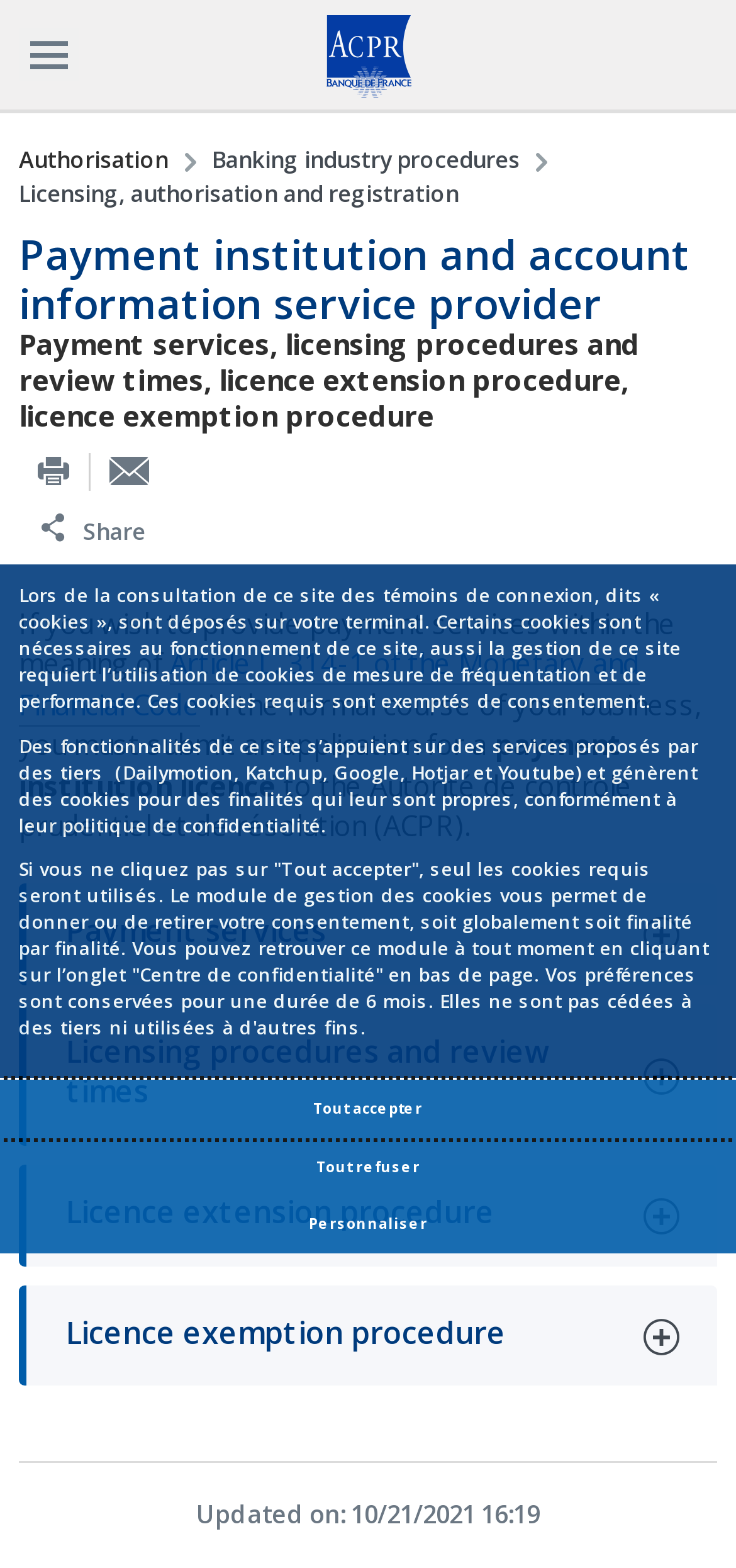What is the date of the last update on the webpage?
Based on the visual, give a brief answer using one word or a short phrase.

10/21/2021 16:19